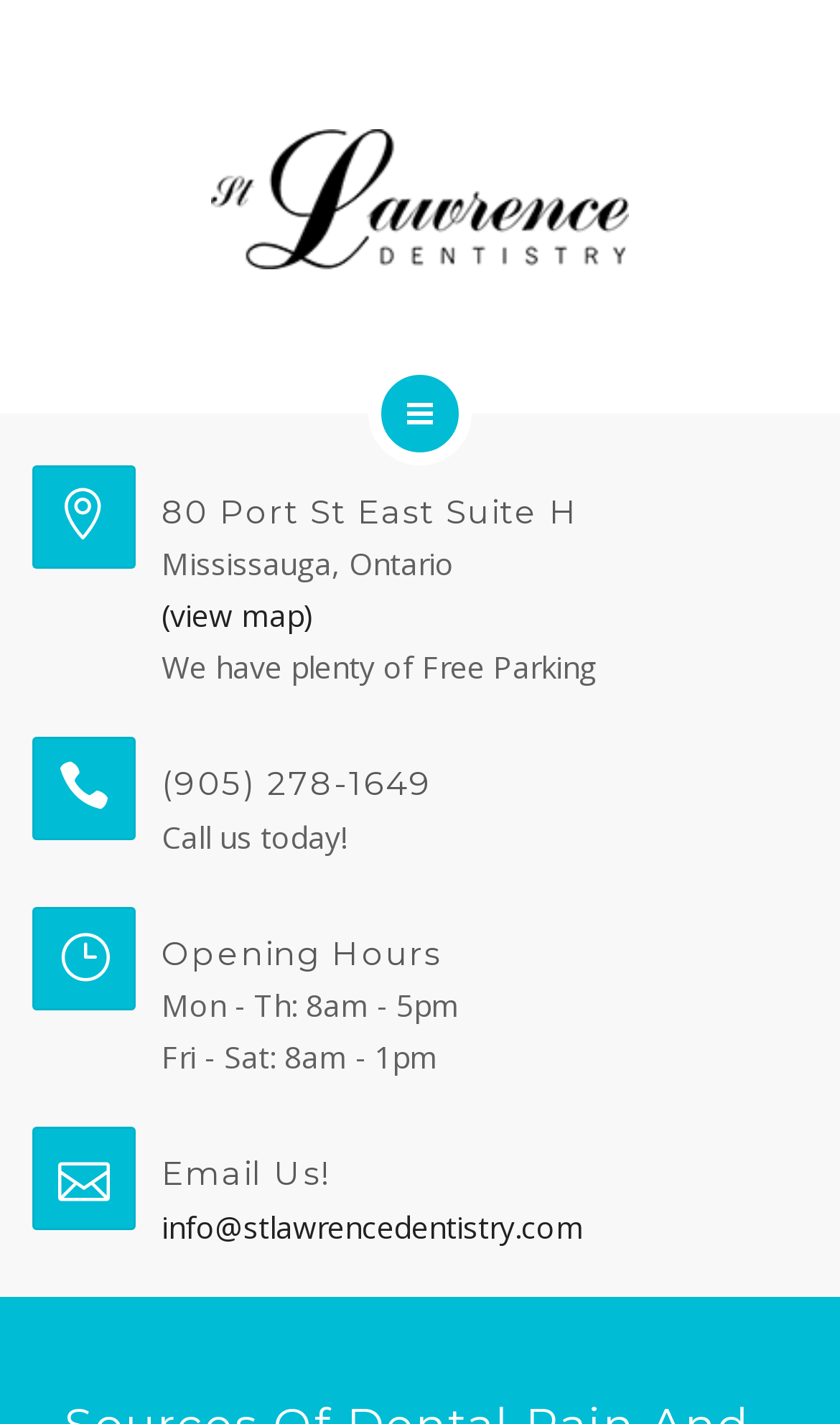Determine the bounding box coordinates of the region that needs to be clicked to achieve the task: "Contact us".

[0.062, 0.219, 0.292, 0.292]